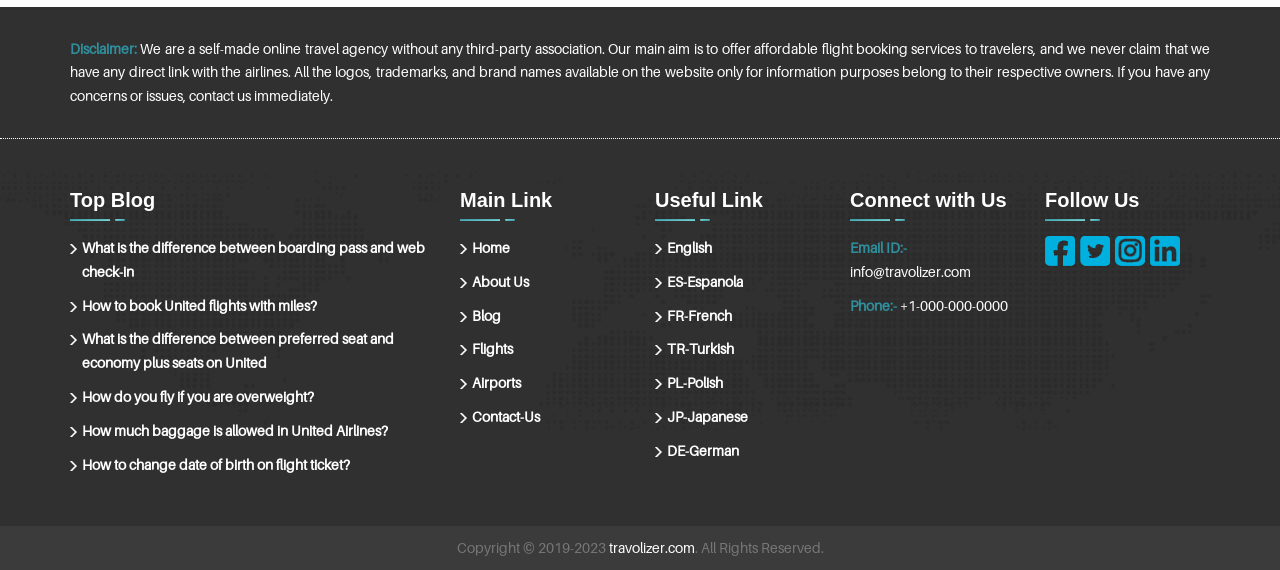Given the description "DennisLibre", determine the bounding box of the corresponding UI element.

None